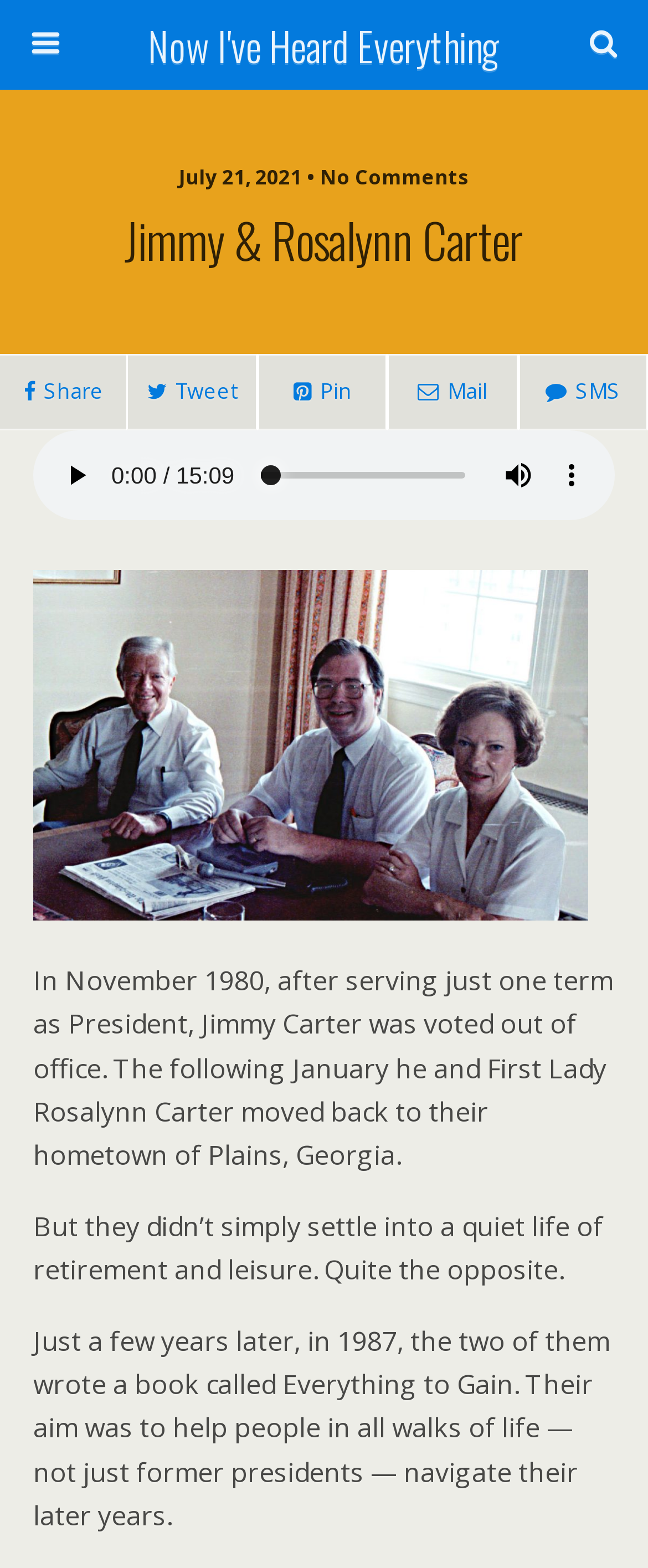Provide your answer in a single word or phrase: 
Where did Jimmy and Rosalynn Carter move to after leaving office?

Plains, Georgia